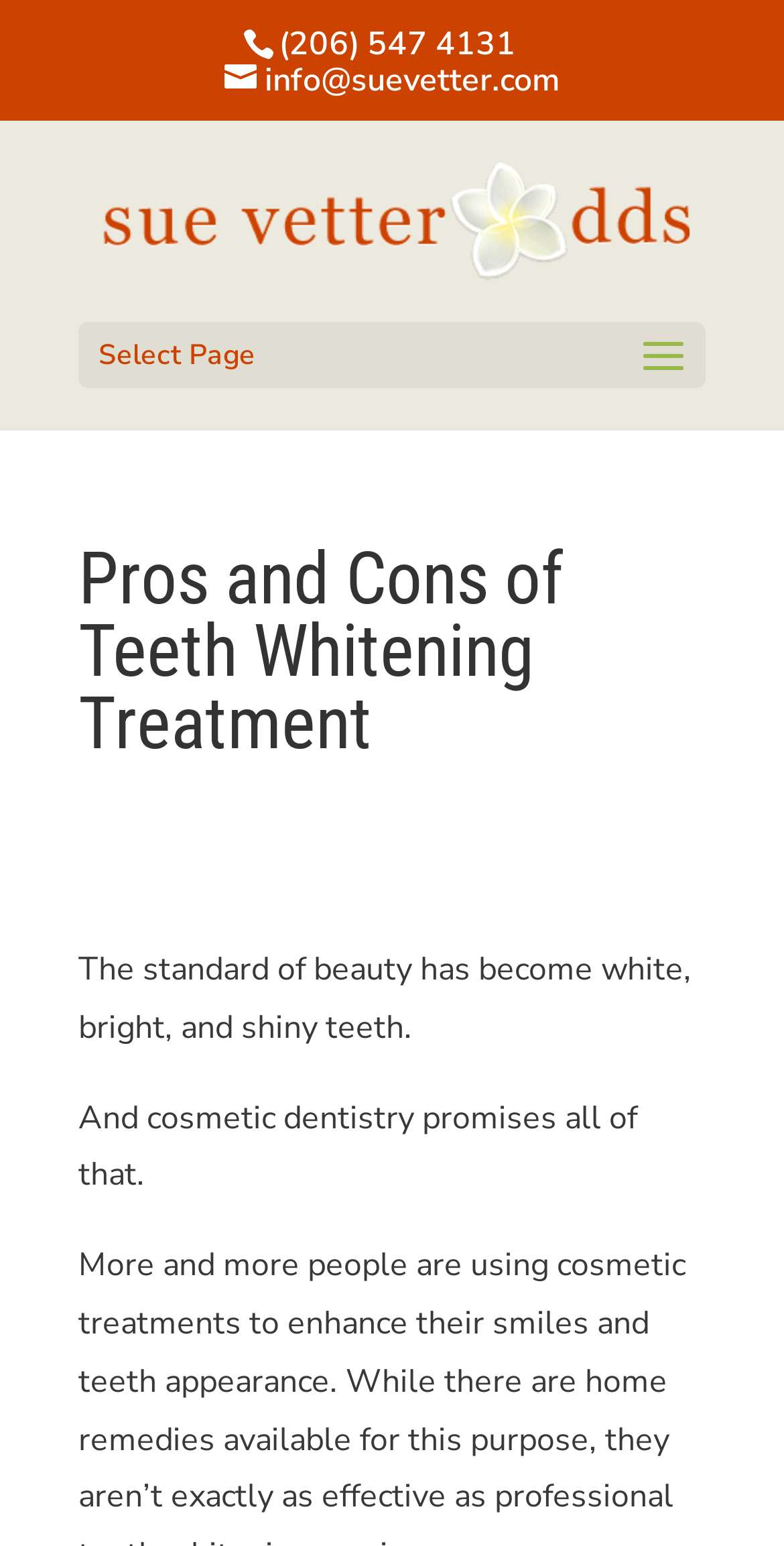Determine the bounding box coordinates for the UI element described. Format the coordinates as (top-left x, top-left y, bottom-right x, bottom-right y) and ensure all values are between 0 and 1. Element description: (206) 547 4131

[0.355, 0.014, 0.658, 0.043]